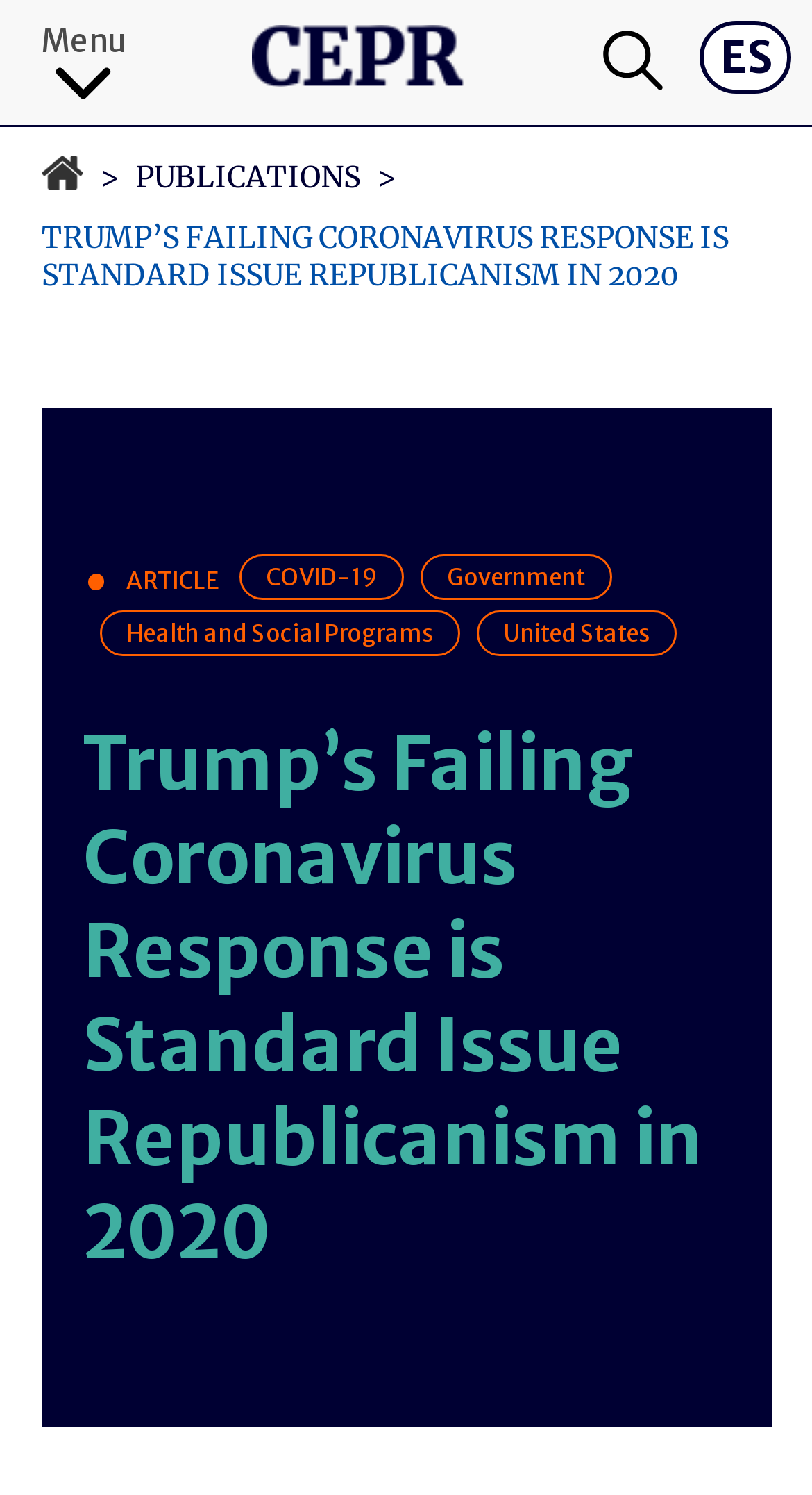Identify the bounding box coordinates for the element that needs to be clicked to fulfill this instruction: "Go to the PUBLICATIONS page". Provide the coordinates in the format of four float numbers between 0 and 1: [left, top, right, bottom].

[0.167, 0.106, 0.444, 0.131]